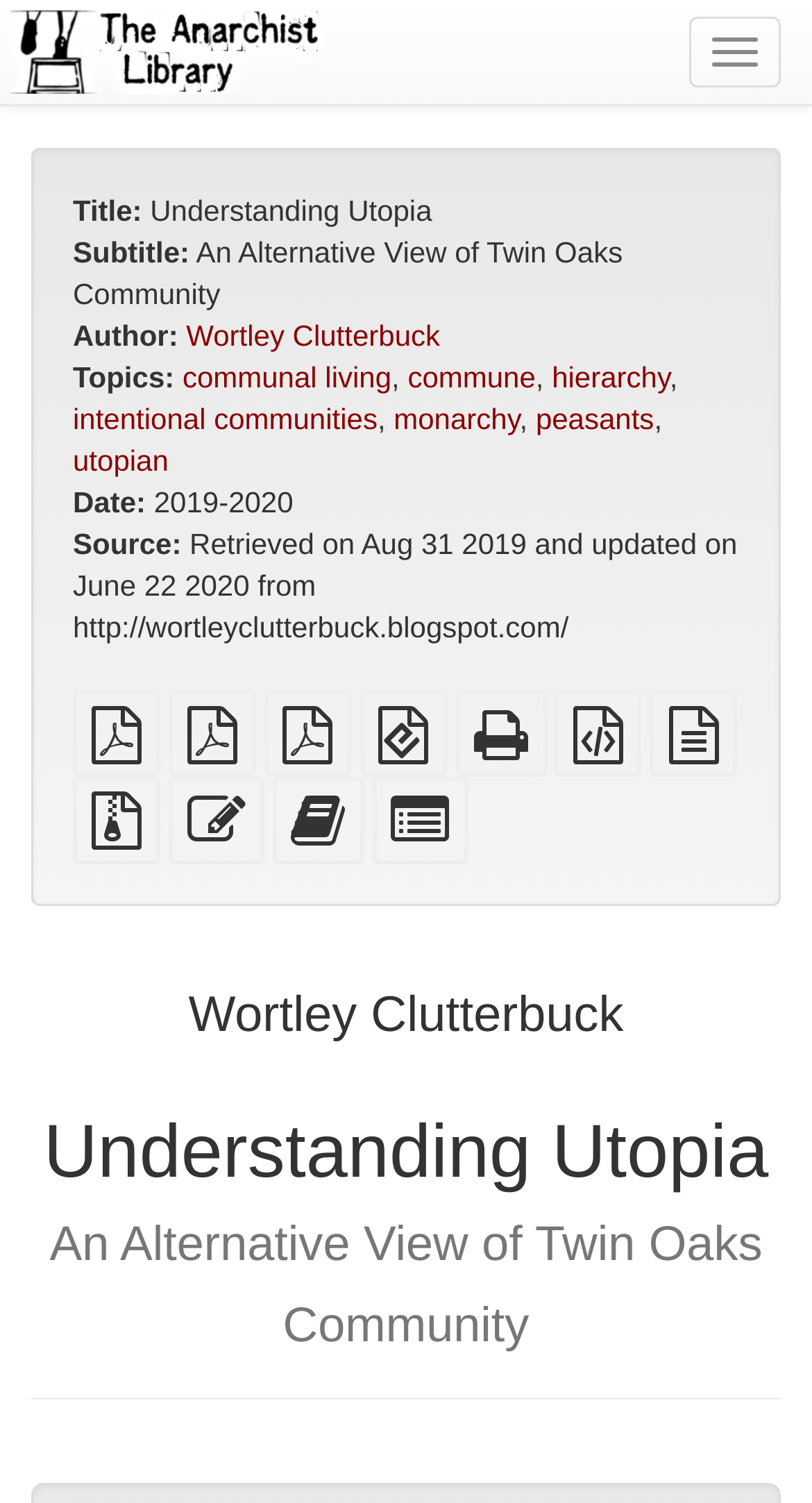Illustrate the webpage's structure and main components comprehensively.

The webpage is about a book titled "Understanding Utopia: An Alternative View of Twin Oaks Community" by Wortley Clutterbuck. At the top, there is a navigation button on the right side, labeled "Toggle navigation". On the left side, there is a logo image of "The Anarchist Library" with a link to the library's homepage.

Below the navigation button, there is a title section with the book's title "Understanding Utopia" and its subtitle "An Alternative View of Twin Oaks Community". The author's name, Wortley Clutterbuck, is listed below the title. The book's topics are listed, including "communal living", "commune", "hierarchy", "intentional communities", "monarchy", "peasants", and "utopian".

On the right side of the topics, there is a section with the book's date, "2019-2020", and its source information, which includes the retrieval and update dates, as well as the original URL.

Below the source information, there are several links to download the book in different formats, including PDF, EPUB, and HTML. There are also links to access the book's source files, including XeLaTeX and plain text.

At the bottom of the page, there are three links to edit the text, add it to a bookbuilder, or select individual parts for the bookbuilder. The page ends with two headings, one with the author's name and the other with the book's title and subtitle.